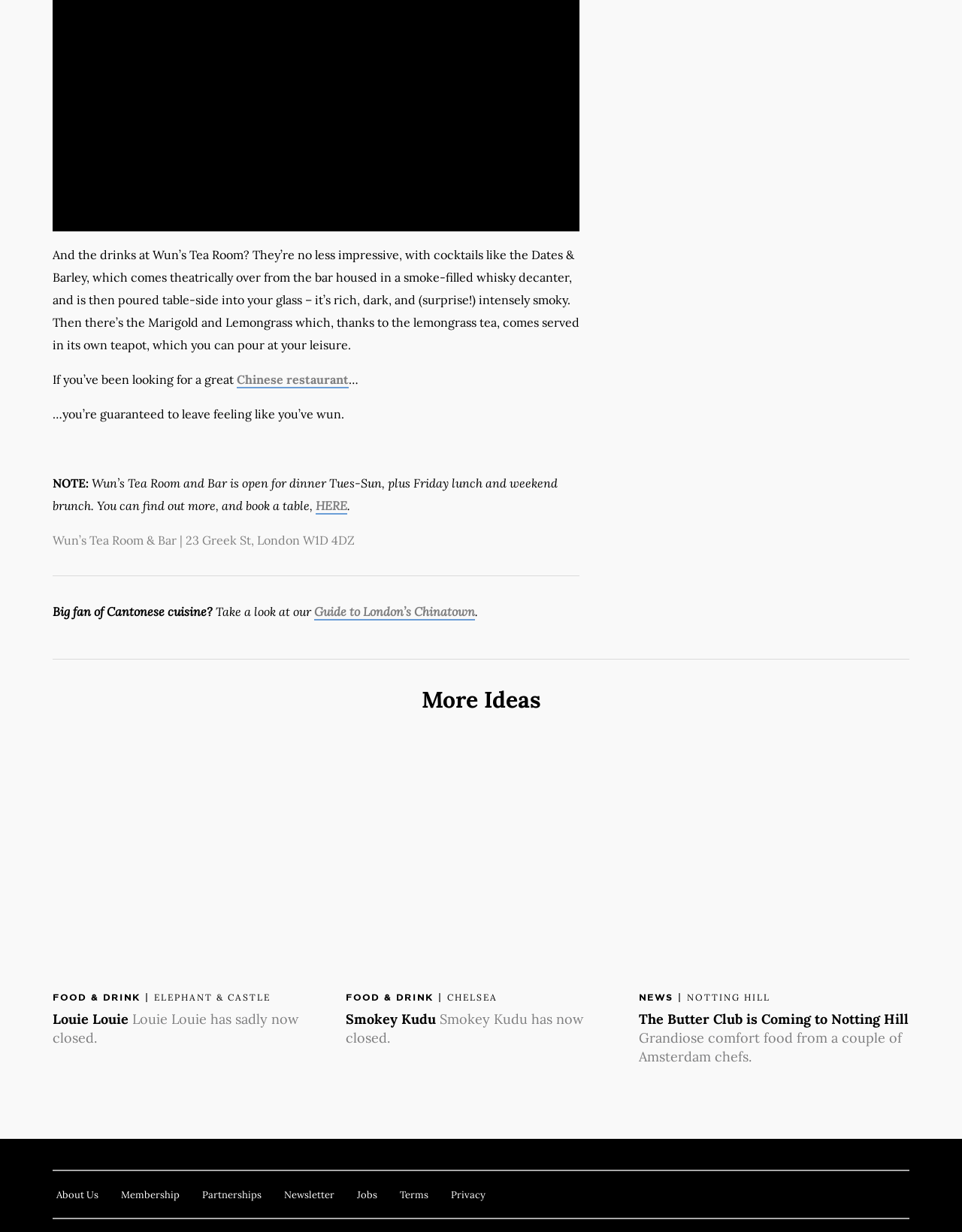Locate the bounding box of the UI element defined by this description: "Guide to London’s Chinatown". The coordinates should be given as four float numbers between 0 and 1, formatted as [left, top, right, bottom].

[0.327, 0.49, 0.494, 0.504]